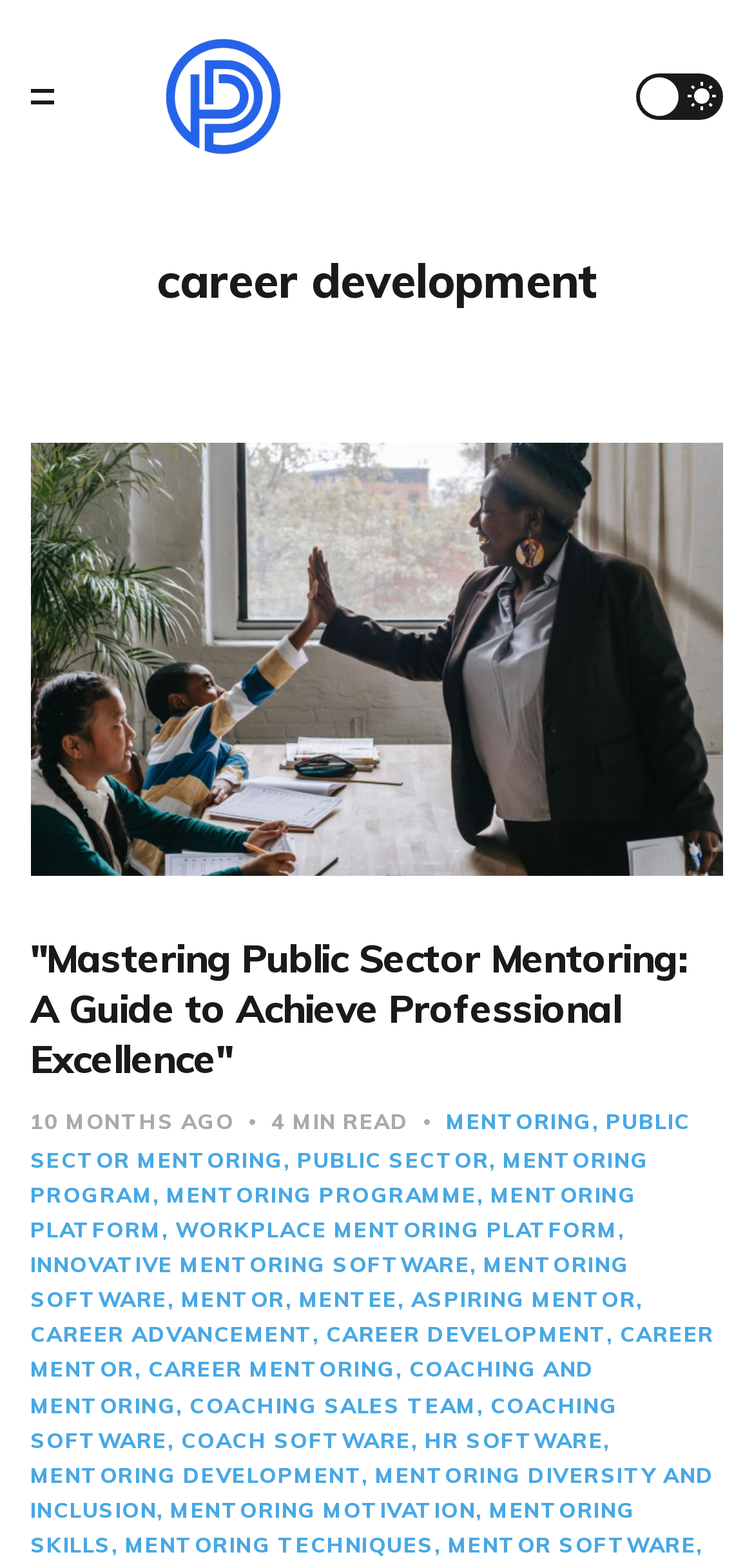Please provide the bounding box coordinates for the element that needs to be clicked to perform the instruction: "Discover 'MENTOR SOFTWARE'". The coordinates must consist of four float numbers between 0 and 1, formatted as [left, top, right, bottom].

[0.576, 0.977, 0.923, 0.994]